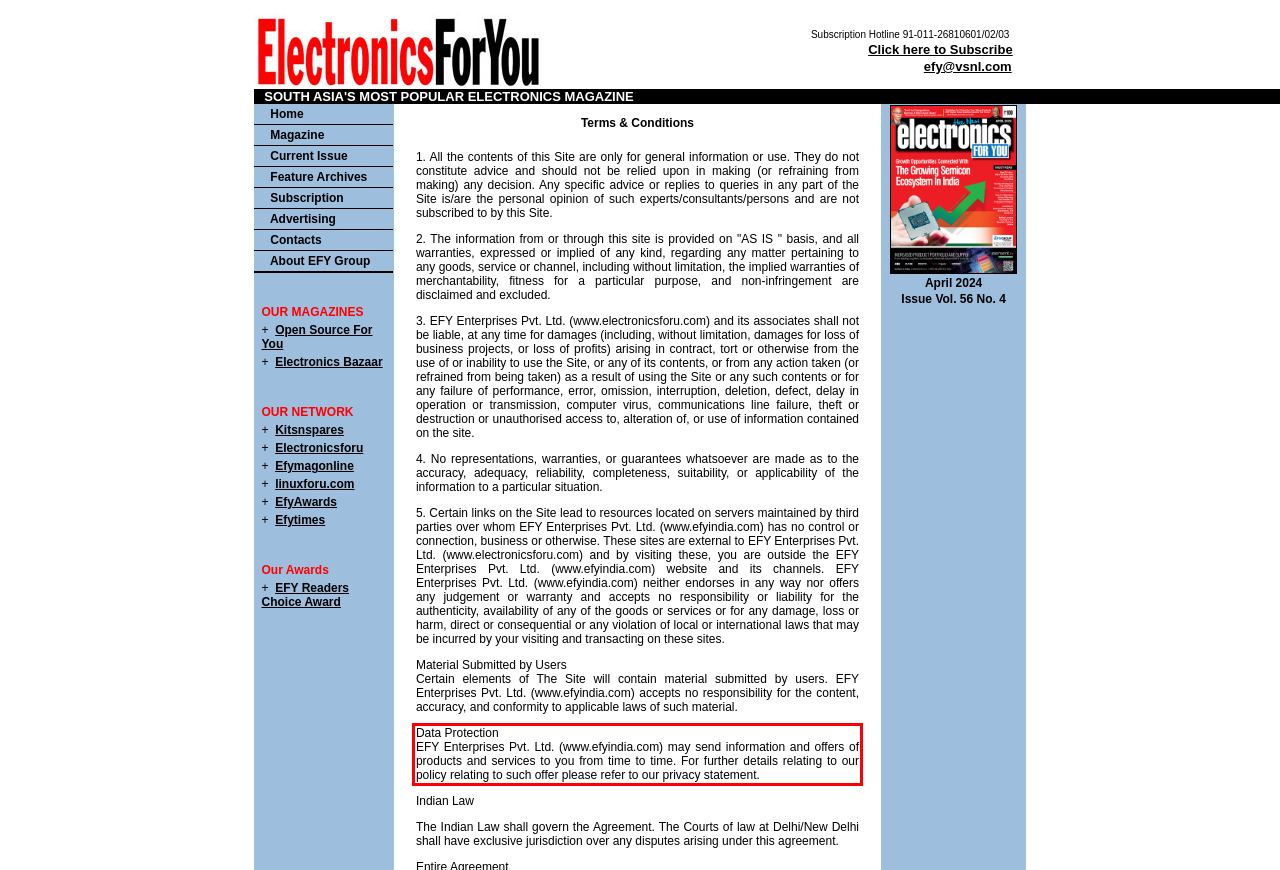Please perform OCR on the UI element surrounded by the red bounding box in the given webpage screenshot and extract its text content.

Data Protection EFY Enterprises Pvt. Ltd. (www.efyindia.com) may send information and offers of products and services to you from time to time. For further details relating to our policy relating to such offer please refer to our privacy statement.